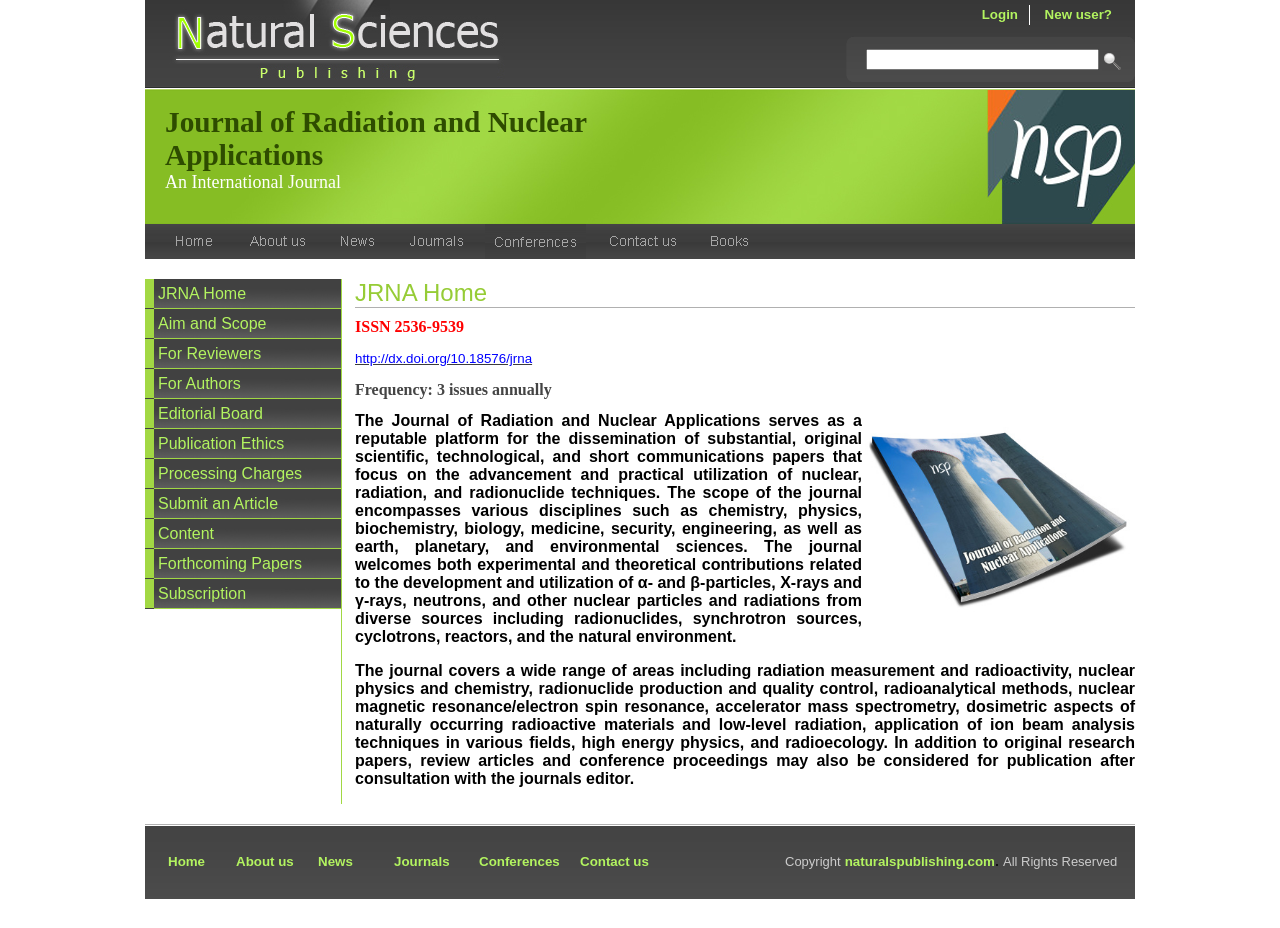Identify the bounding box for the element characterized by the following description: "Aim and Scope".

[0.123, 0.339, 0.208, 0.358]